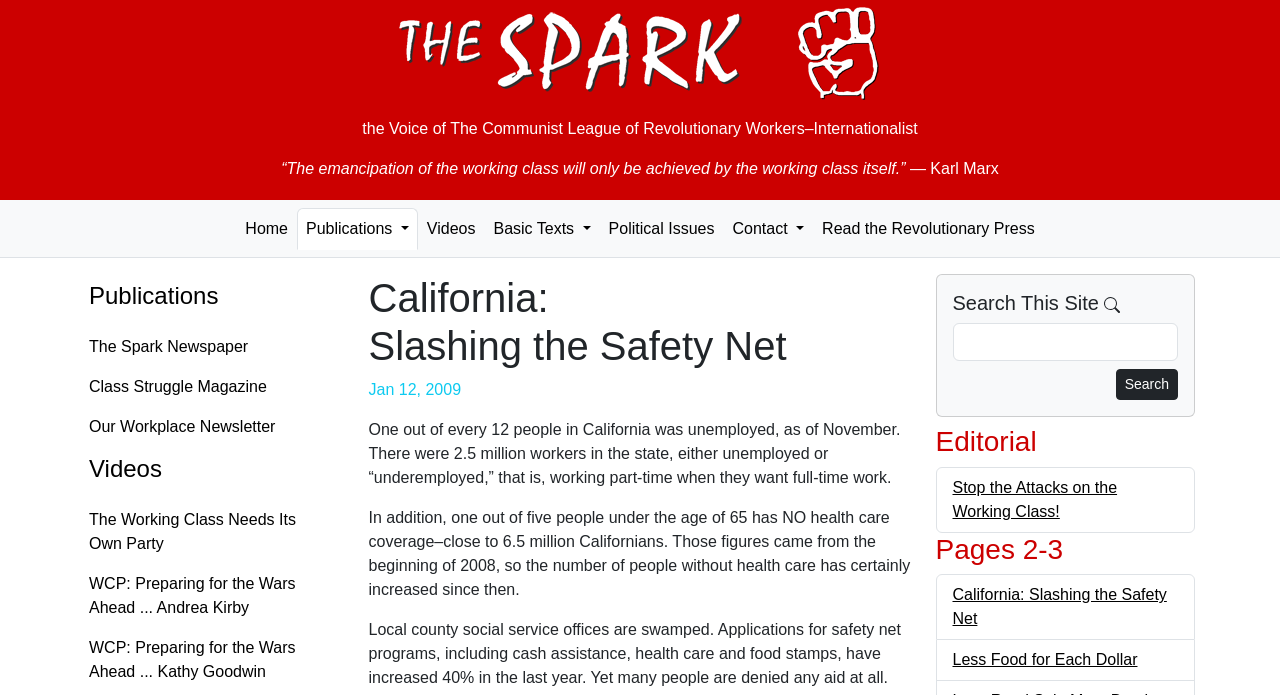Produce an elaborate caption capturing the essence of the webpage.

The webpage is about the online publication "The Spark" and features an article titled "California: Slashing the Safety Net". At the top of the page, there is a logo image and a link to "The Spark" on the left, accompanied by the text "the Voice of" and "The Communist League of Revolutionary Workers–Internationalist" on the right. Below this, there is a blockquote with a quote from Karl Marx.

The main navigation menu is located in the middle of the page, with links to "Home", "Publications", "Videos", "Basic Texts", "Political Issues", "Contact", and "Read the Revolutionary Press". The "Publications" section is further divided into links to "The Spark Newspaper", "Class Struggle Magazine", and "Our Workplace Newsletter". Similarly, the "Videos" section has links to three video titles.

The main article, "California: Slashing the Safety Net", is located below the navigation menu. It has a heading and a publication date of "Jan 12, 2009". The article discusses the unemployment rate in California, citing statistics from November and the beginning of 2008. It also mentions the number of people without health care coverage in the state.

On the right side of the page, there is a search box with a magnifying glass icon and a "Search" button. Below this, there are links to editorial articles, including "Stop the Attacks on the Working Class!" and "California: Slashing the Safety Net". The page also has a section titled "Pages 2-3" with links to additional articles, including "Less Food for Each Dollar".